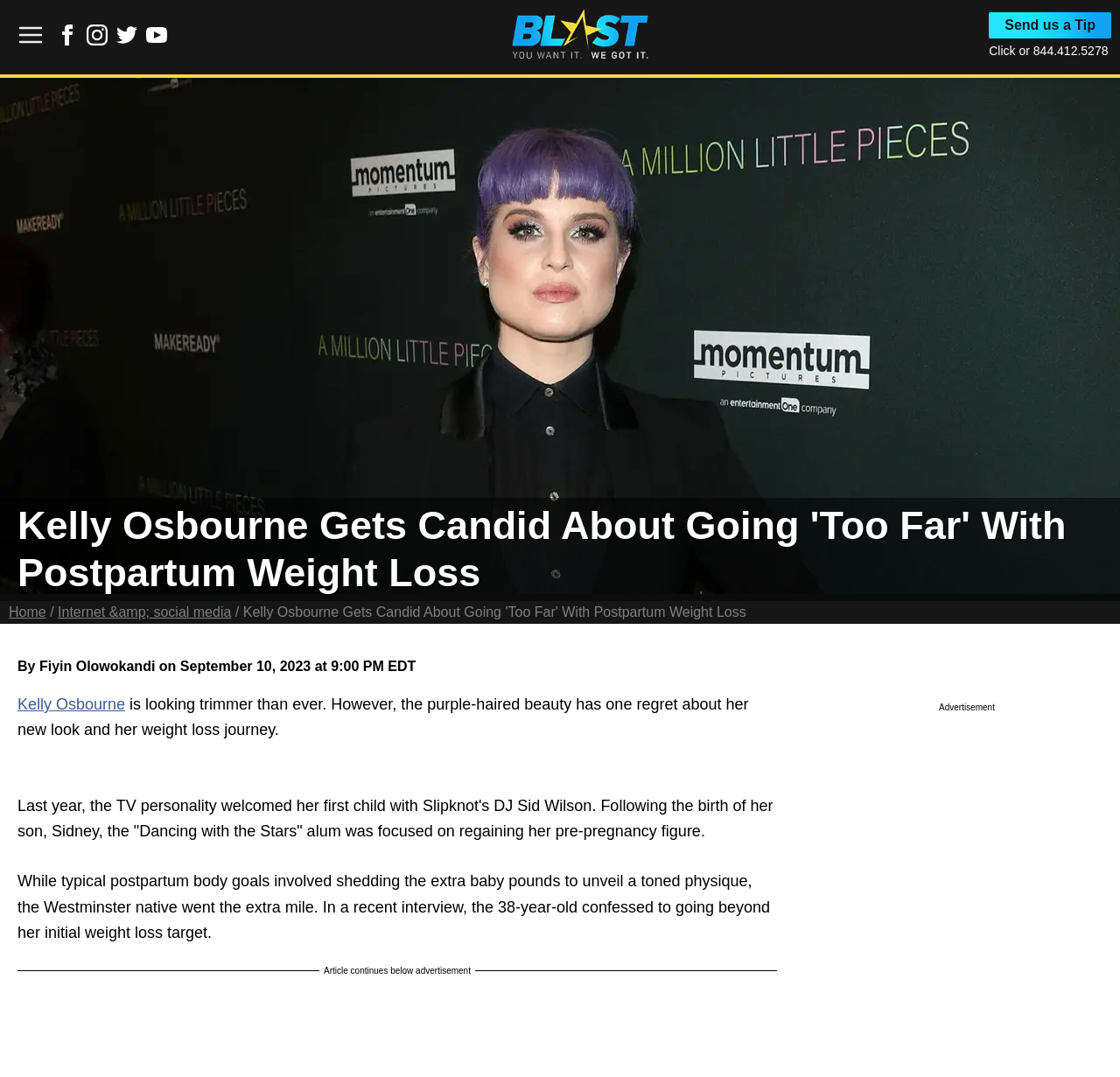Can you determine the bounding box coordinates of the area that needs to be clicked to fulfill the following instruction: "Click on Facebook link"?

[0.051, 0.031, 0.07, 0.045]